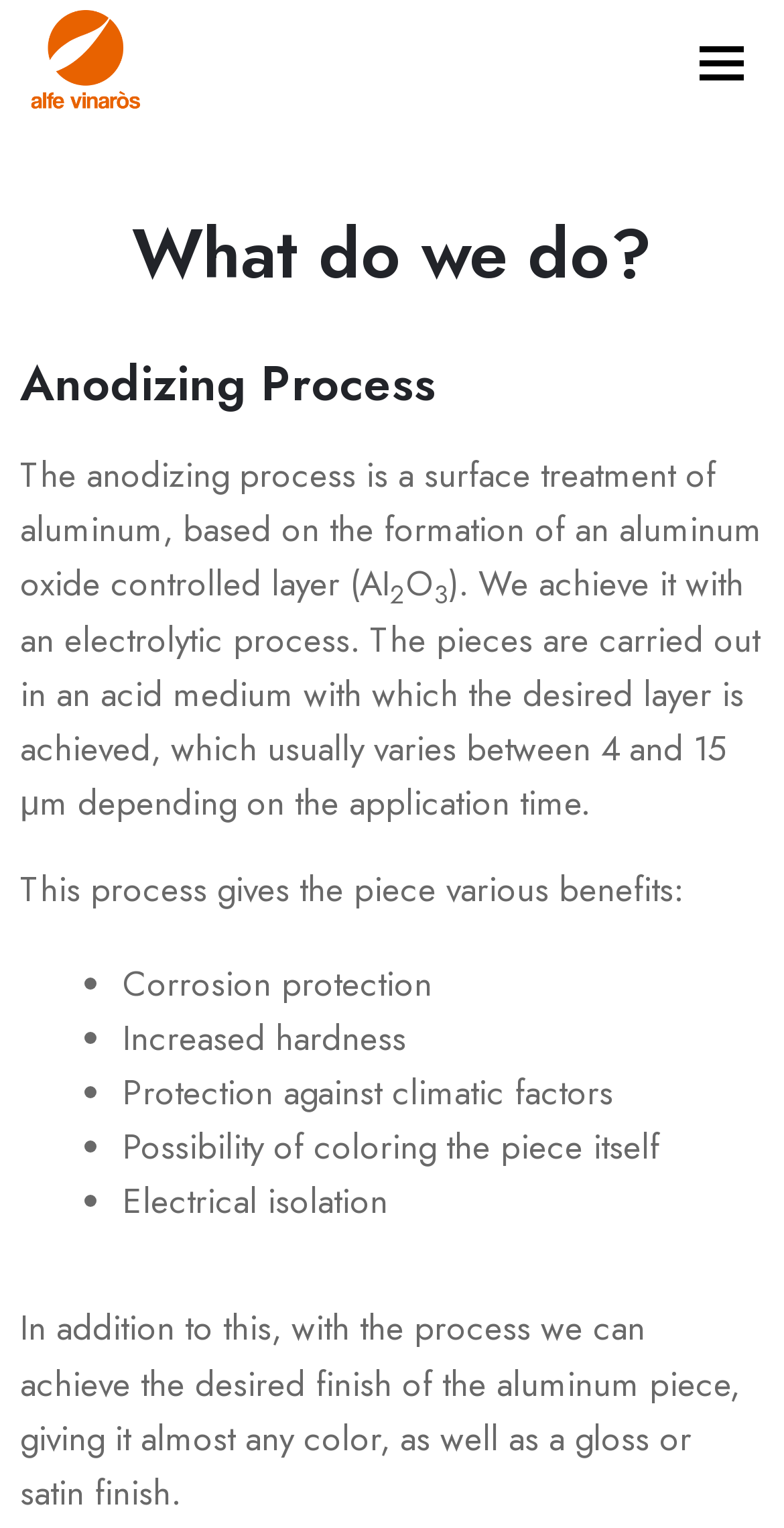Use one word or a short phrase to answer the question provided: 
What is the typical thickness of the desired layer?

4-15 μm